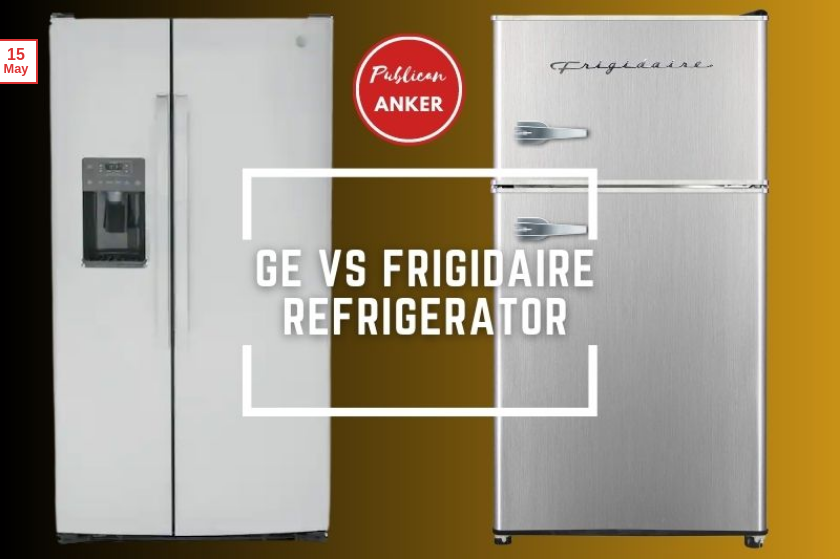Please give a one-word or short phrase response to the following question: 
What is the branding element above the refrigerators?

A red circular badge labeled 'PUBLICAN ANKER'